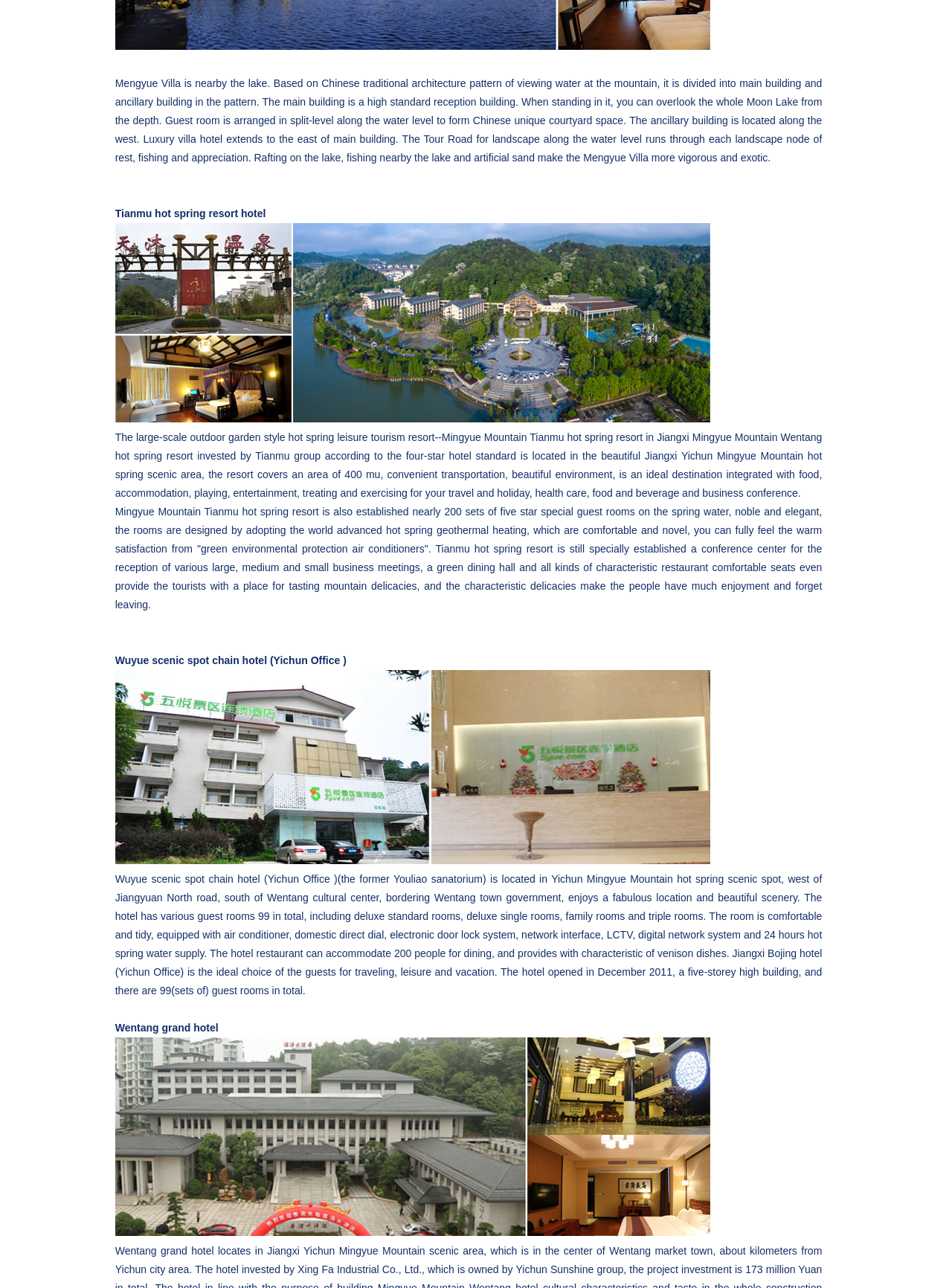Identify and provide the bounding box for the element described by: "parent_node: Wentang grand hotel".

[0.121, 0.952, 0.749, 0.961]